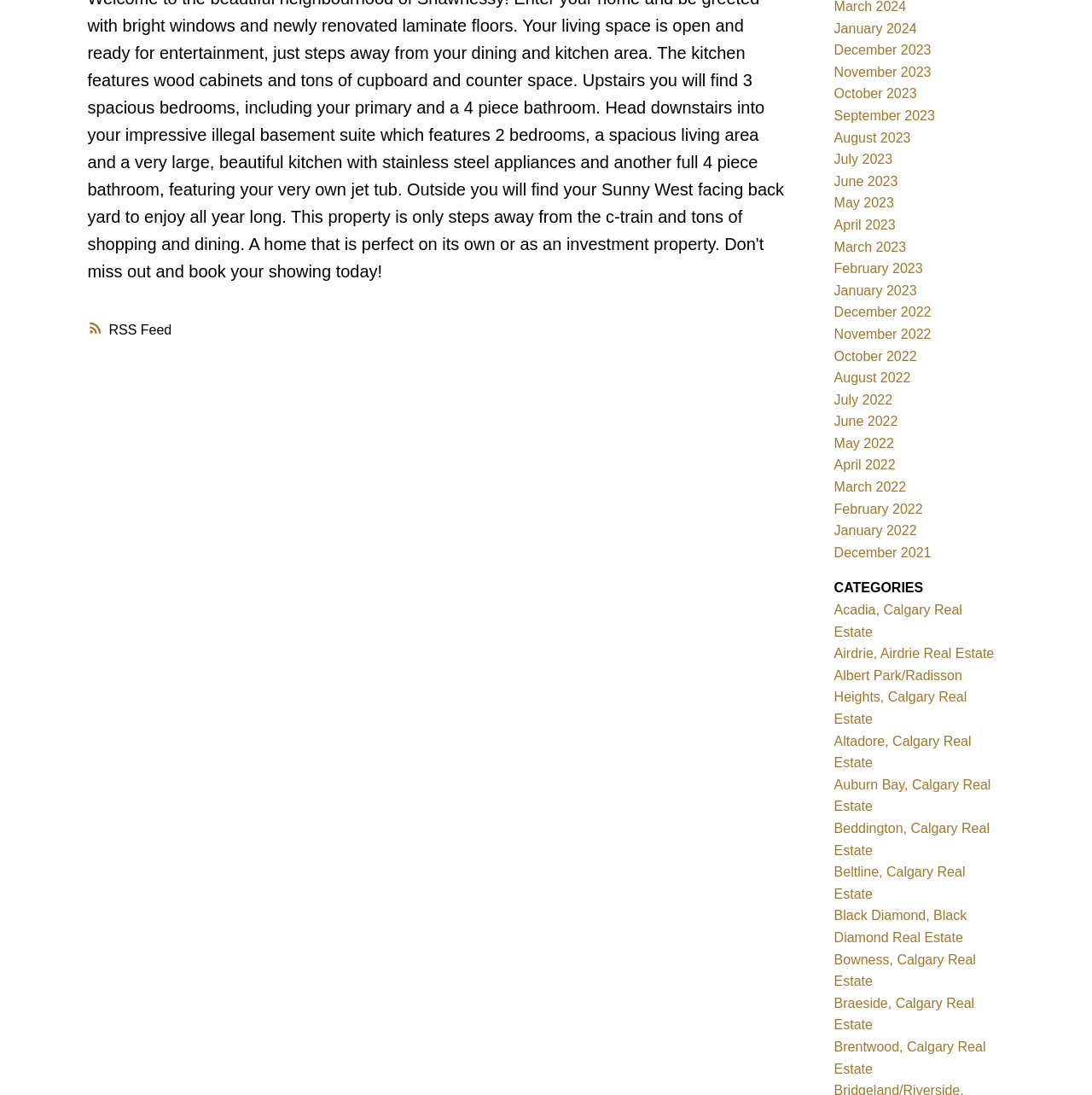Locate the bounding box of the UI element based on this description: "aria-label="Search"". Provide four float numbers between 0 and 1 as [left, top, right, bottom].

None